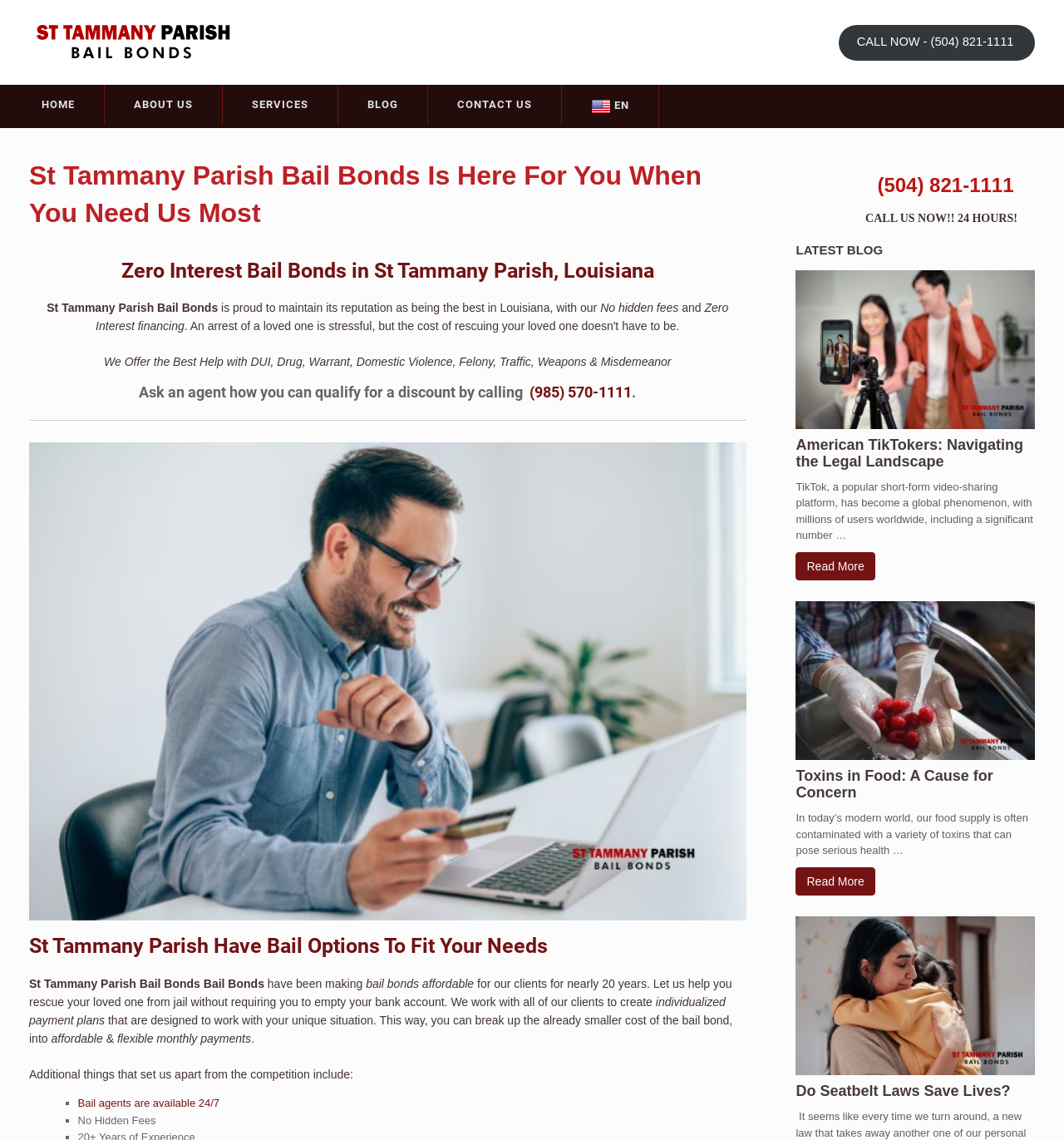Determine the bounding box coordinates of the clickable element to complete this instruction: "View the 'LATEST BLOG' section". Provide the coordinates in the format of four float numbers between 0 and 1, [left, top, right, bottom].

[0.748, 0.214, 0.973, 0.226]